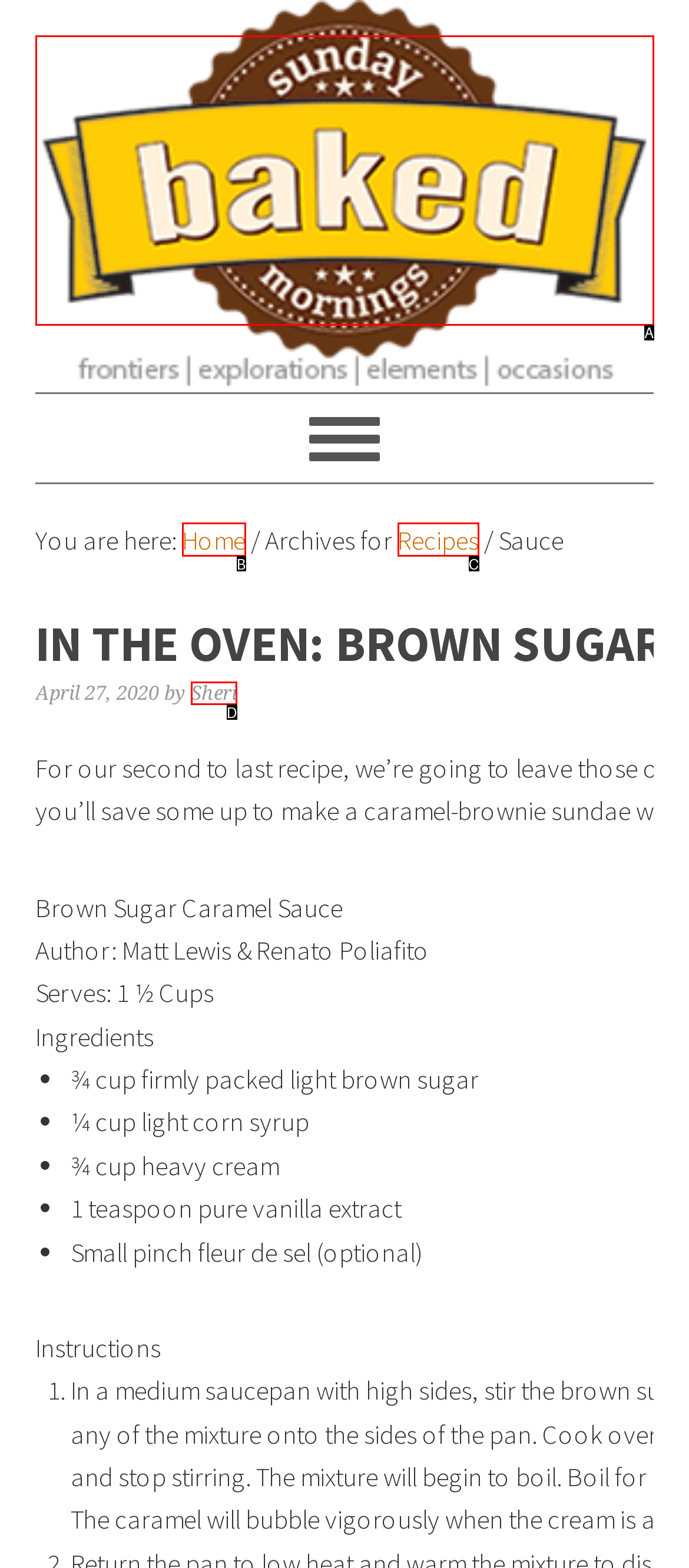Point out the option that best suits the description: California Apartment Association
Indicate your answer with the letter of the selected choice.

None